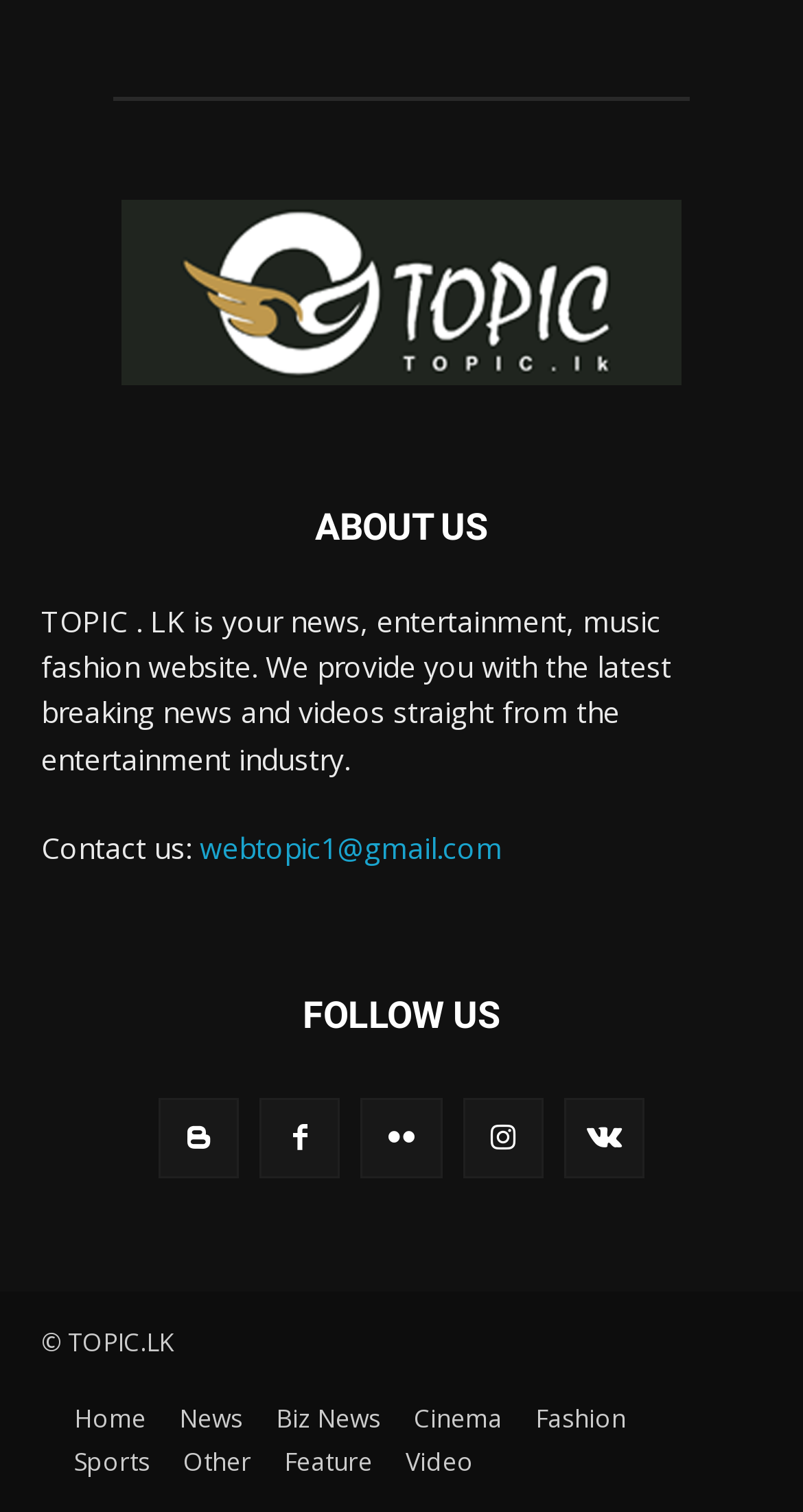Using the description "title="VKontakte"", predict the bounding box of the relevant HTML element.

[0.702, 0.726, 0.802, 0.779]